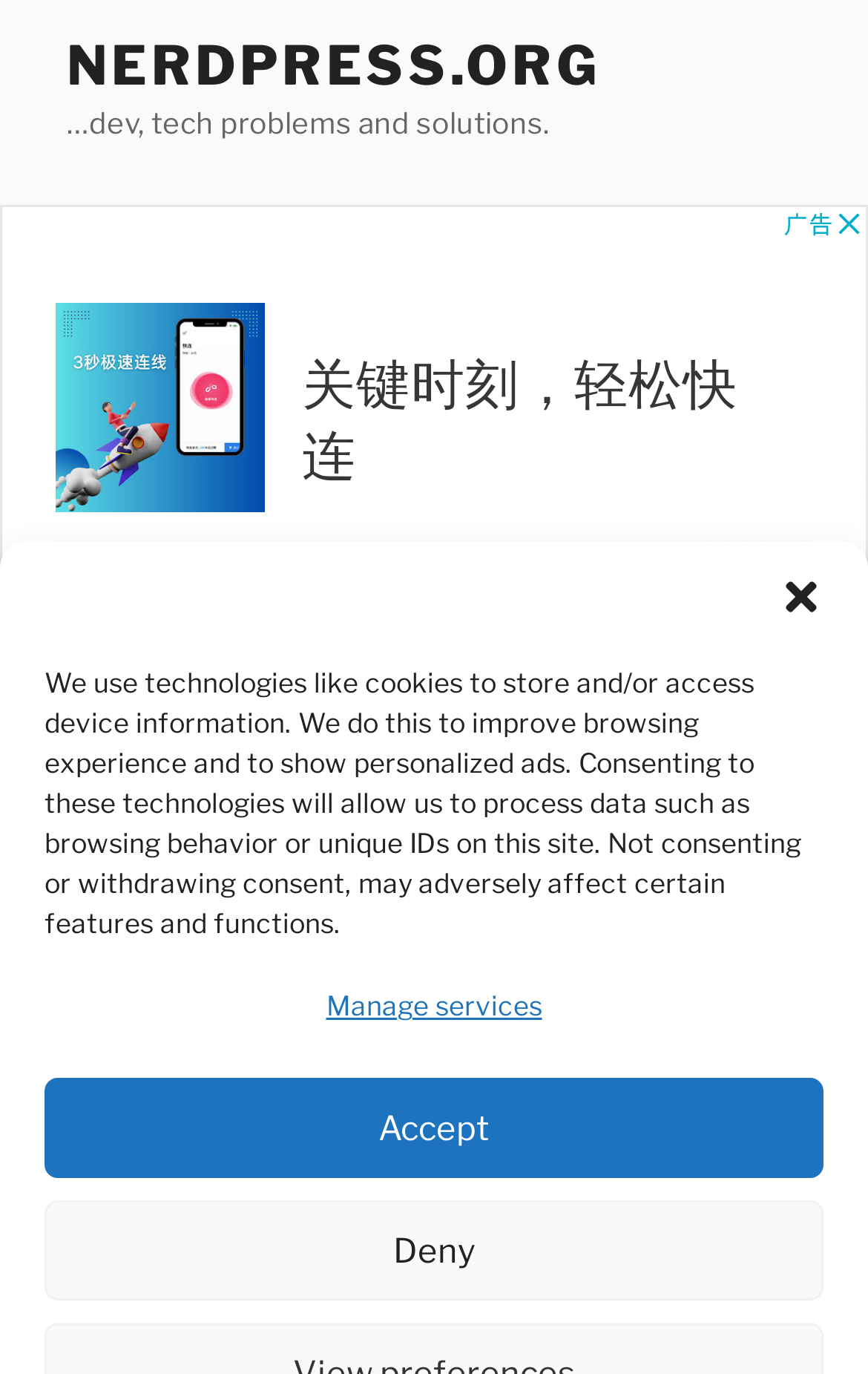What is the topic of the article?
Examine the screenshot and reply with a single word or phrase.

Wunderlist client for Linux